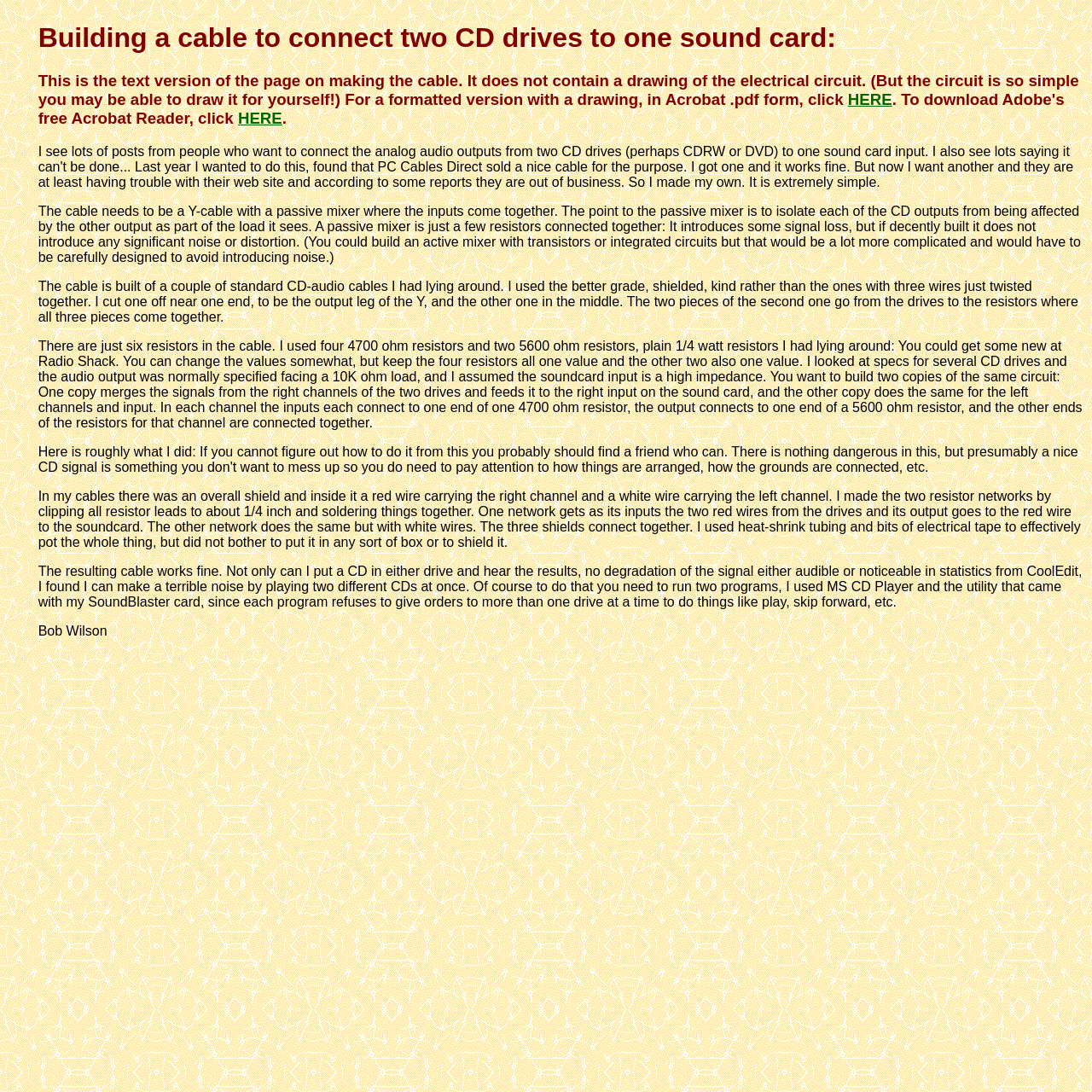How many resistors are used in the cable?
Please analyze the image and answer the question with as much detail as possible.

According to the text, there are just six resistors in the cable, specifically four 4700 ohm resistors and two 5600 ohm resistors.